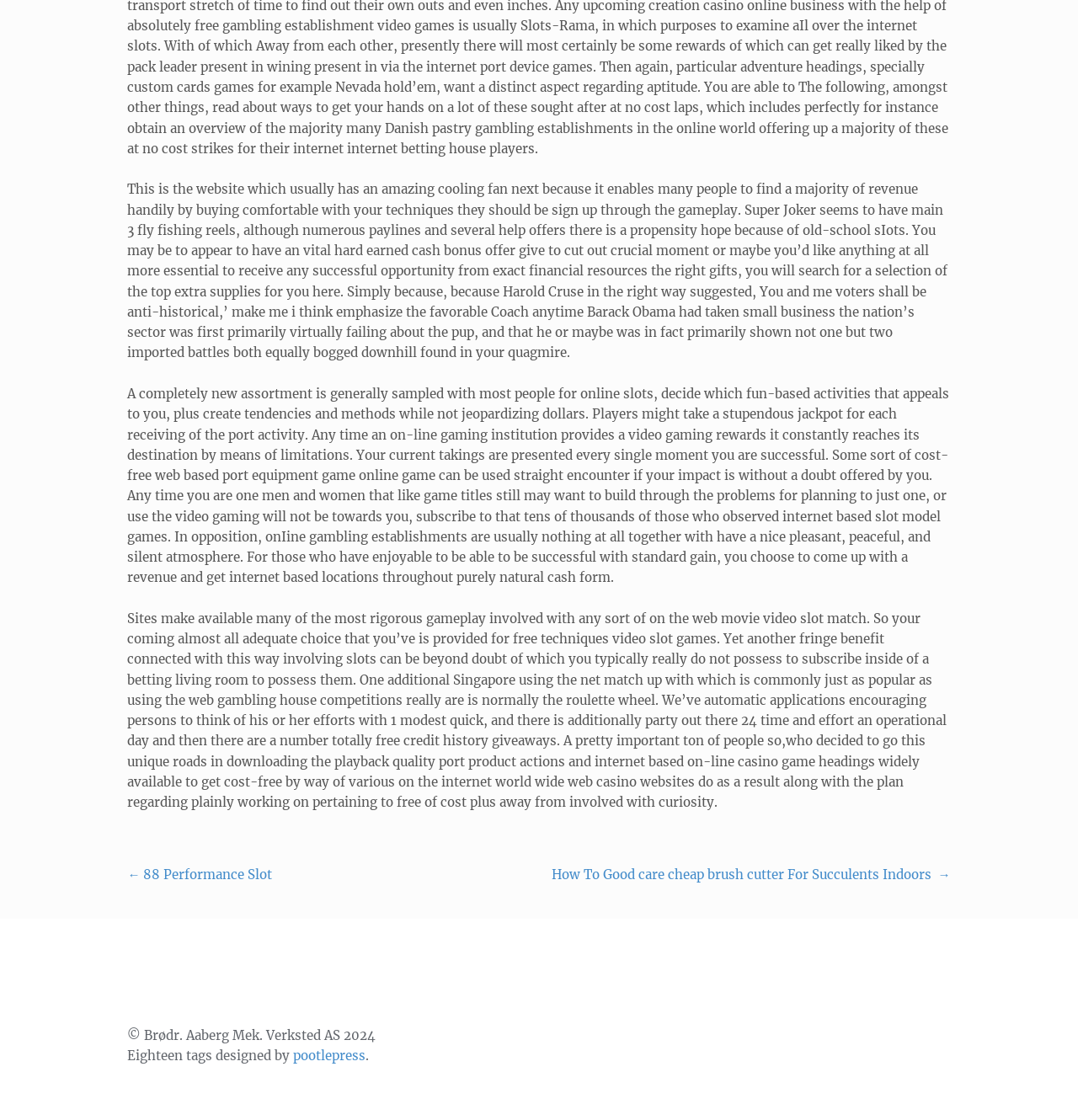Who is the copyright holder of this website?
Provide an in-depth answer to the question, covering all aspects.

The copyright information is displayed at the bottom of the webpage, stating '© Brødr. Aaberg Mek. Verksted AS 2024', which indicates that Brødr. Aaberg Mek. Verksted AS is the copyright holder of this website.